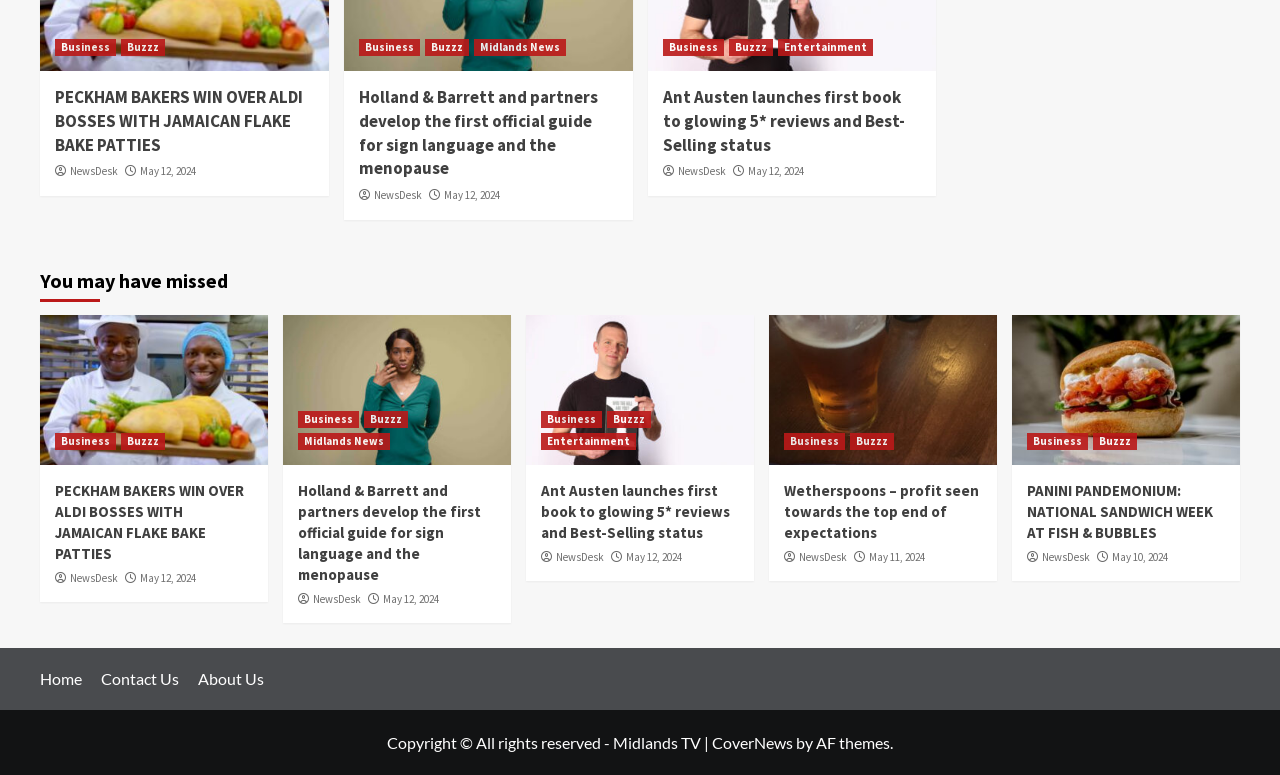What is the name of the website?
Can you give a detailed and elaborate answer to the question?

This question can be answered by looking at the copyright information at the bottom of the webpage. The copyright information states 'Copyright © All rights reserved - Midlands TV', which indicates that the name of the website is 'Midlands TV'.